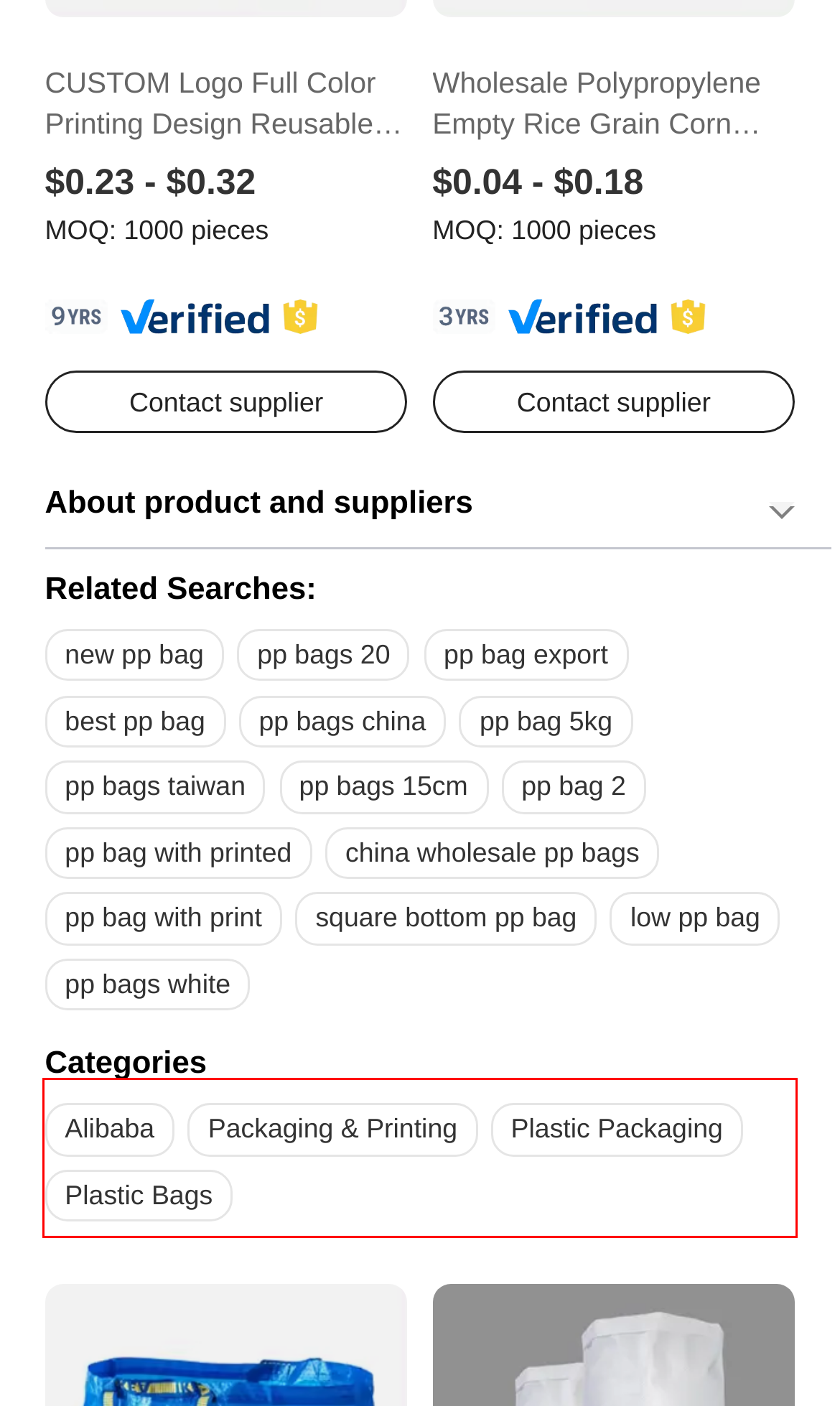Please identify and extract the text content from the UI element encased in a red bounding box on the provided webpage screenshot.

Woven pp sacks are not just limited to one industry. They are pivotal in the food sector for preserving the quality of spices and perishables, while in the pharmaceutical realm, they protect products from moisture and air, extending shelf life. The versatility of pp woven sacks also makes them suitable for storing a variety of small goods, ensuring they remain intact during transit and storage.